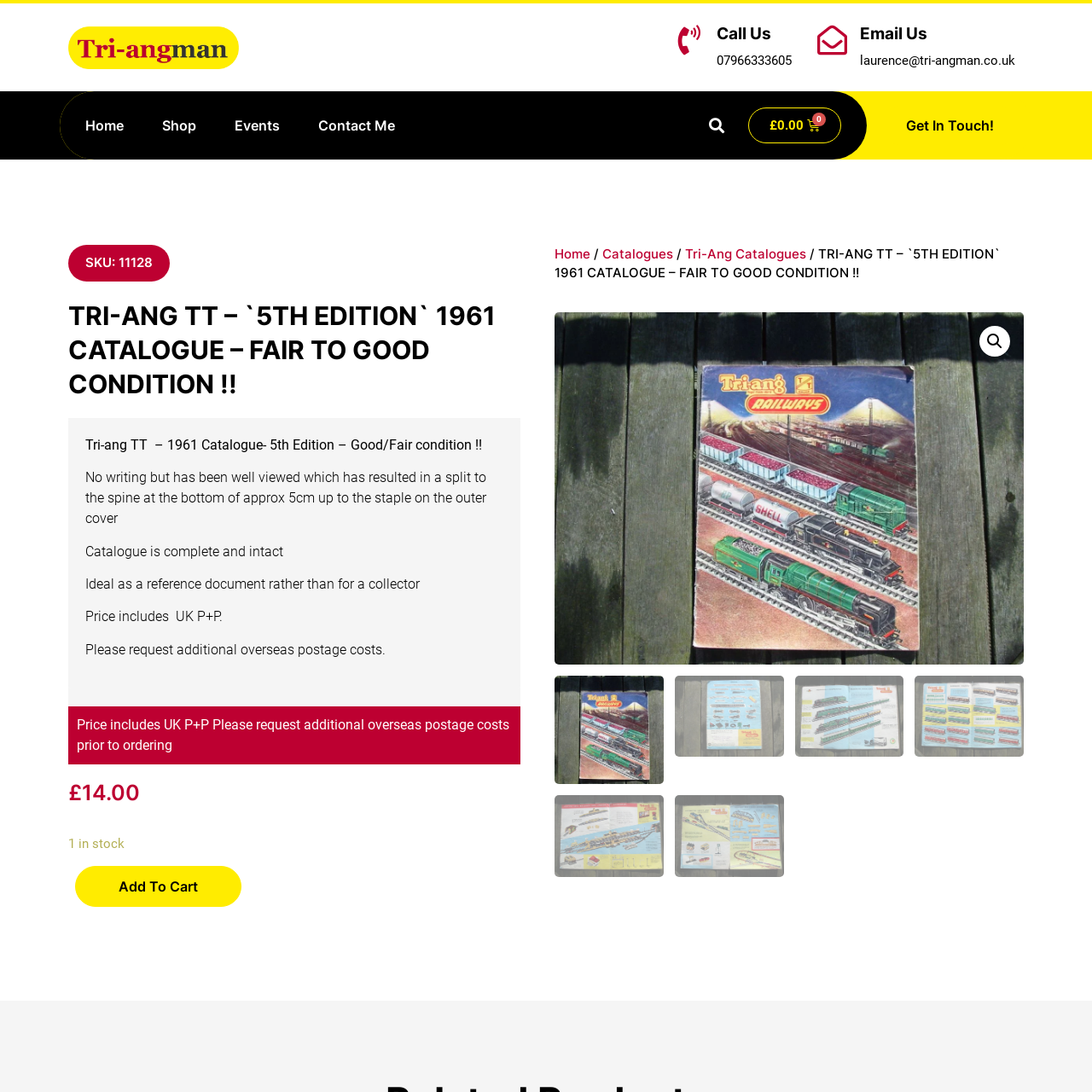Describe meticulously the scene encapsulated by the red boundary in the image.

The image showcases the iconic logo of Tri-ang, a well-known brand in the toy and model industry. Positioned prominently, this emblem is associated with the "TRI-ANG TT – 5TH EDITION 1961 CATALOGUE," which is noted for its fair to good condition. The logo embodies the heritage and craftsmanship of Tri-ang’s offerings, a nod to collectors and enthusiasts alike who appreciate vintage model railways. This particular catalogue is characterized by its comprehensive collection of products, ideal for reference rather than for strict collection purposes. The image serves as an essential visual cue, inviting potential buyers to explore the catalogue further as part of their interest in hobbyist products.